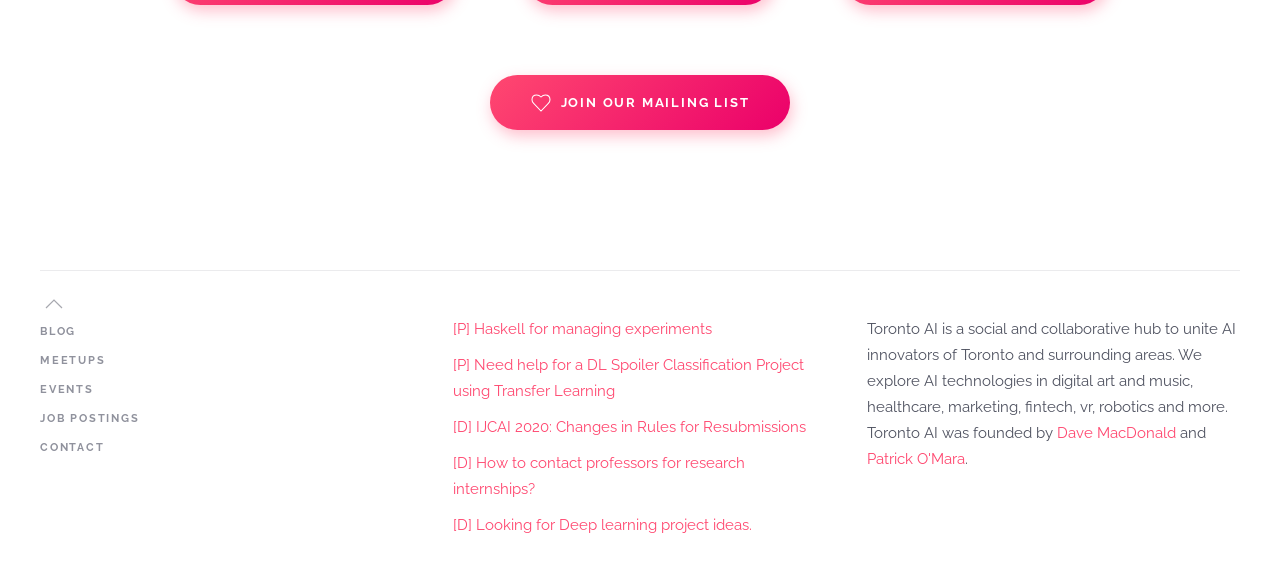Who founded Toronto AI?
Provide an in-depth and detailed answer to the question.

The StaticText element on the webpage mentions that 'Toronto AI was founded by Dave MacDonald', indicating that Dave MacDonald is the founder of Toronto AI.